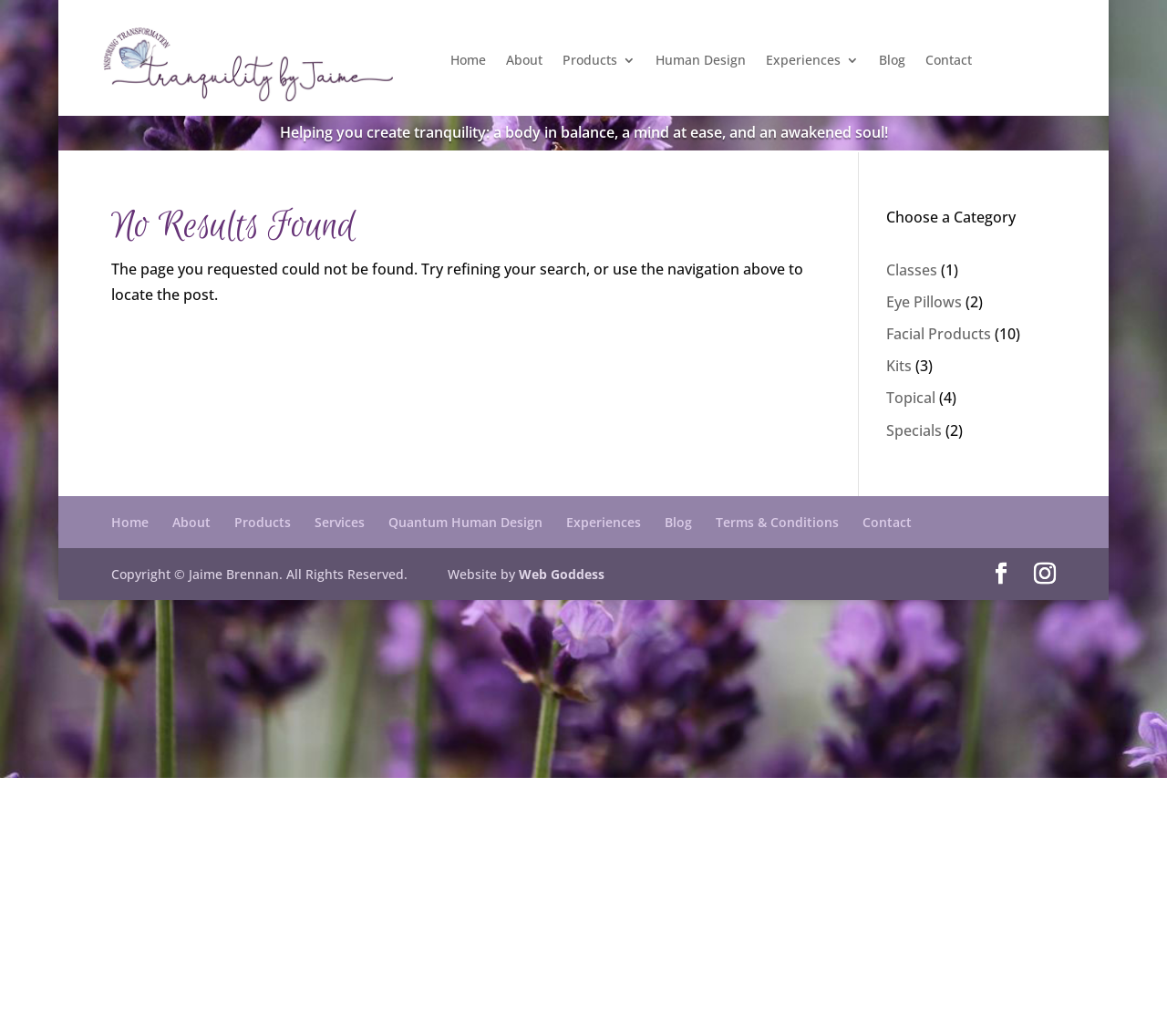Answer the following in one word or a short phrase: 
What is the current page?

Page not found